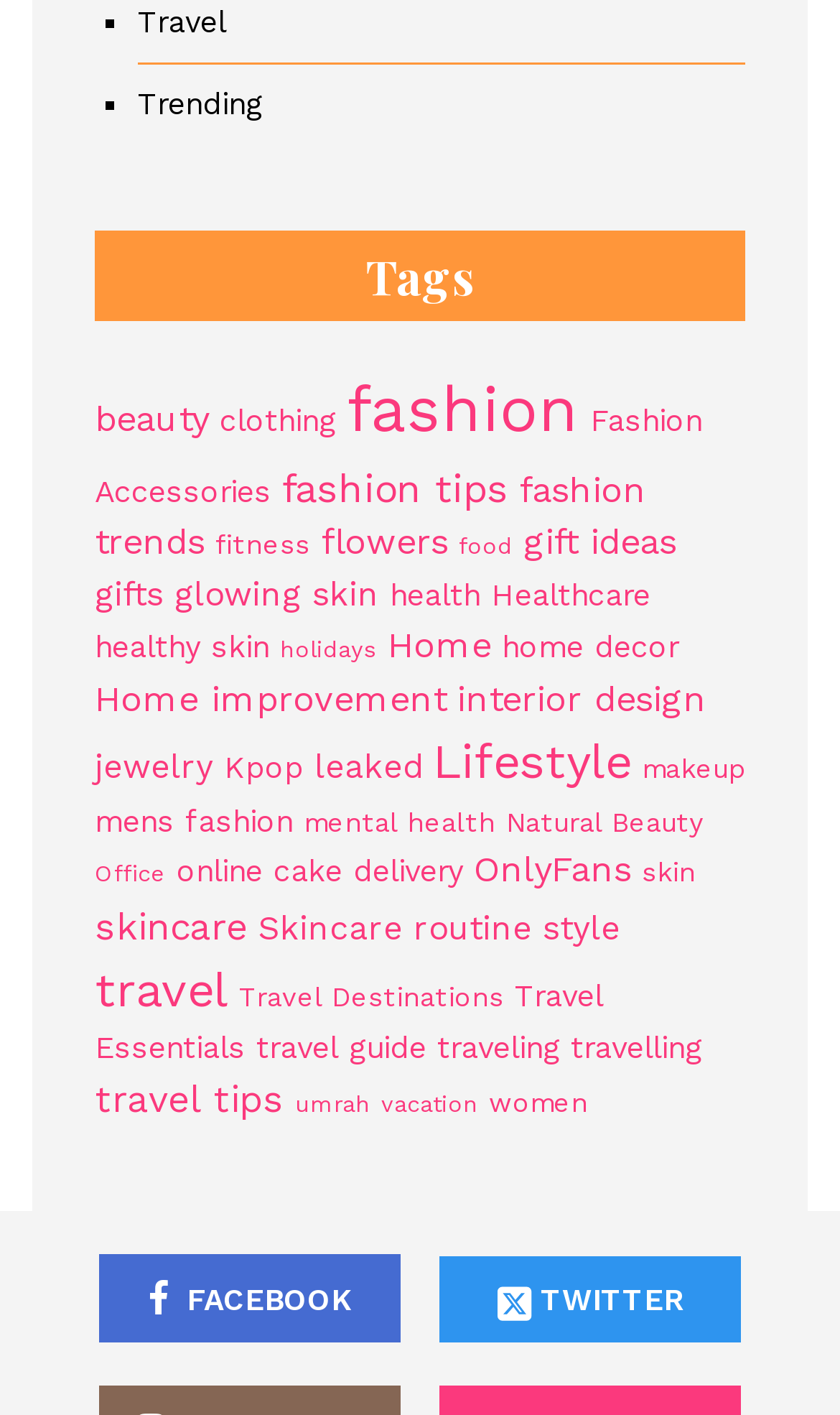Locate the bounding box coordinates of the clickable area needed to fulfill the instruction: "Follow on FACEBOOK".

[0.118, 0.887, 0.477, 0.949]